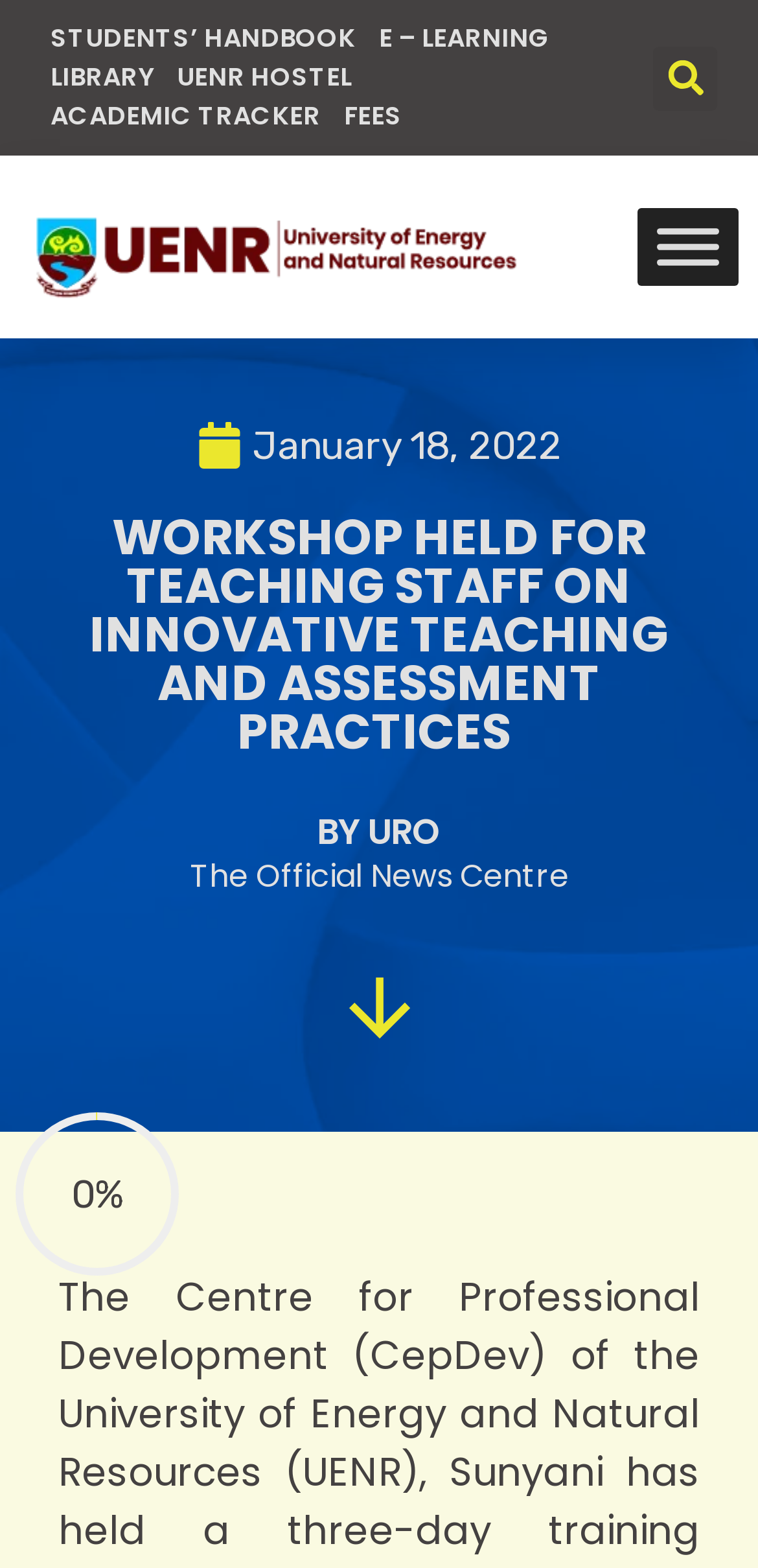Predict the bounding box coordinates of the area that should be clicked to accomplish the following instruction: "Visit the E-LEARNING page". The bounding box coordinates should consist of four float numbers between 0 and 1, i.e., [left, top, right, bottom].

[0.485, 0.012, 0.741, 0.037]